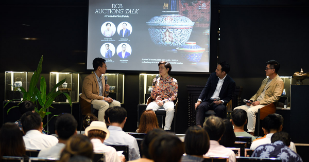List and describe all the prominent features within the image.

In this engaging scene from the RCB Auctions' Talk event, a panel of four distinguished speakers discusses the passion and intricacies of collecting art. The setting features a well-lit stage adorned with an impressive decorative artifact, providing a rich backdrop to the discussion. Attendees, seated in the foreground, attentively listen as the speakers share their diverse perspectives on the art of collecting. The atmosphere reflects a blend of enthusiasm and professionalism, showcasing the importance of such dialogues in the art community. This event not only highlights the collectors' journeys but also aims to inspire others in the world of art and collectibles.